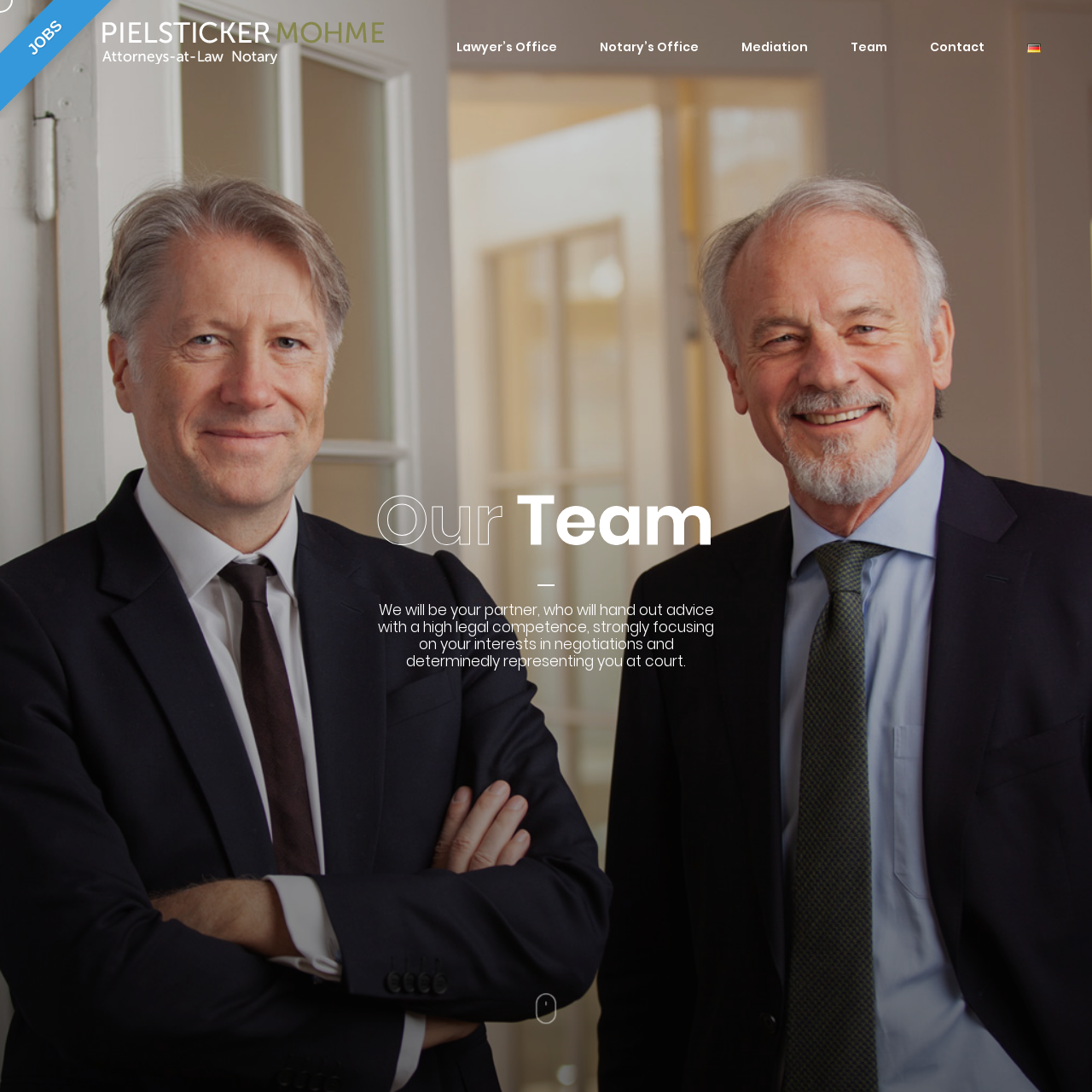What is the name of the office that offers mediation services?
Please describe in detail the information shown in the image to answer the question.

I found the link to the Lawyer’s Office on the top navigation bar, which also mentions mediation as one of the services offered.